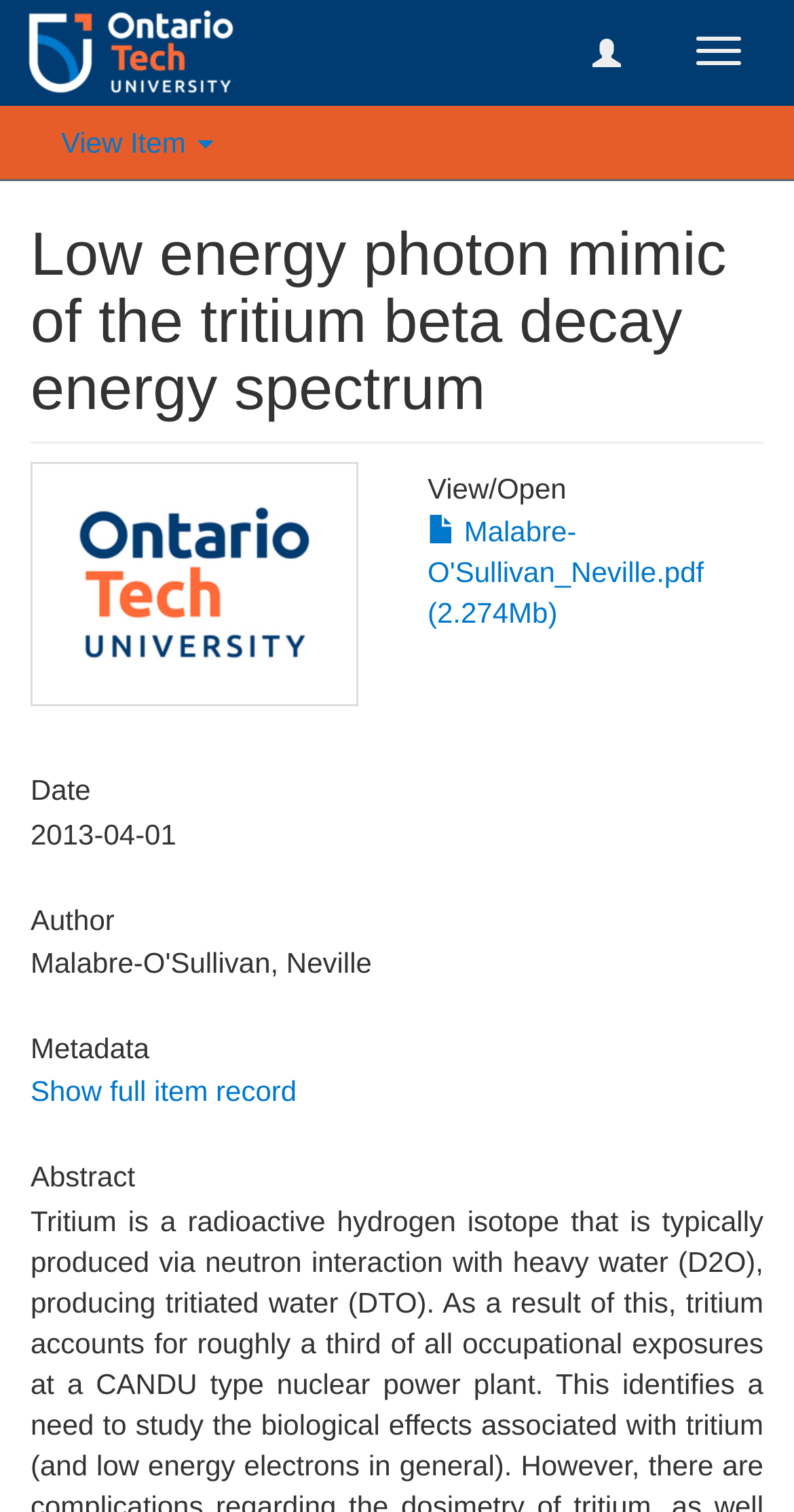When was the item published?
From the screenshot, supply a one-word or short-phrase answer.

2013-04-01